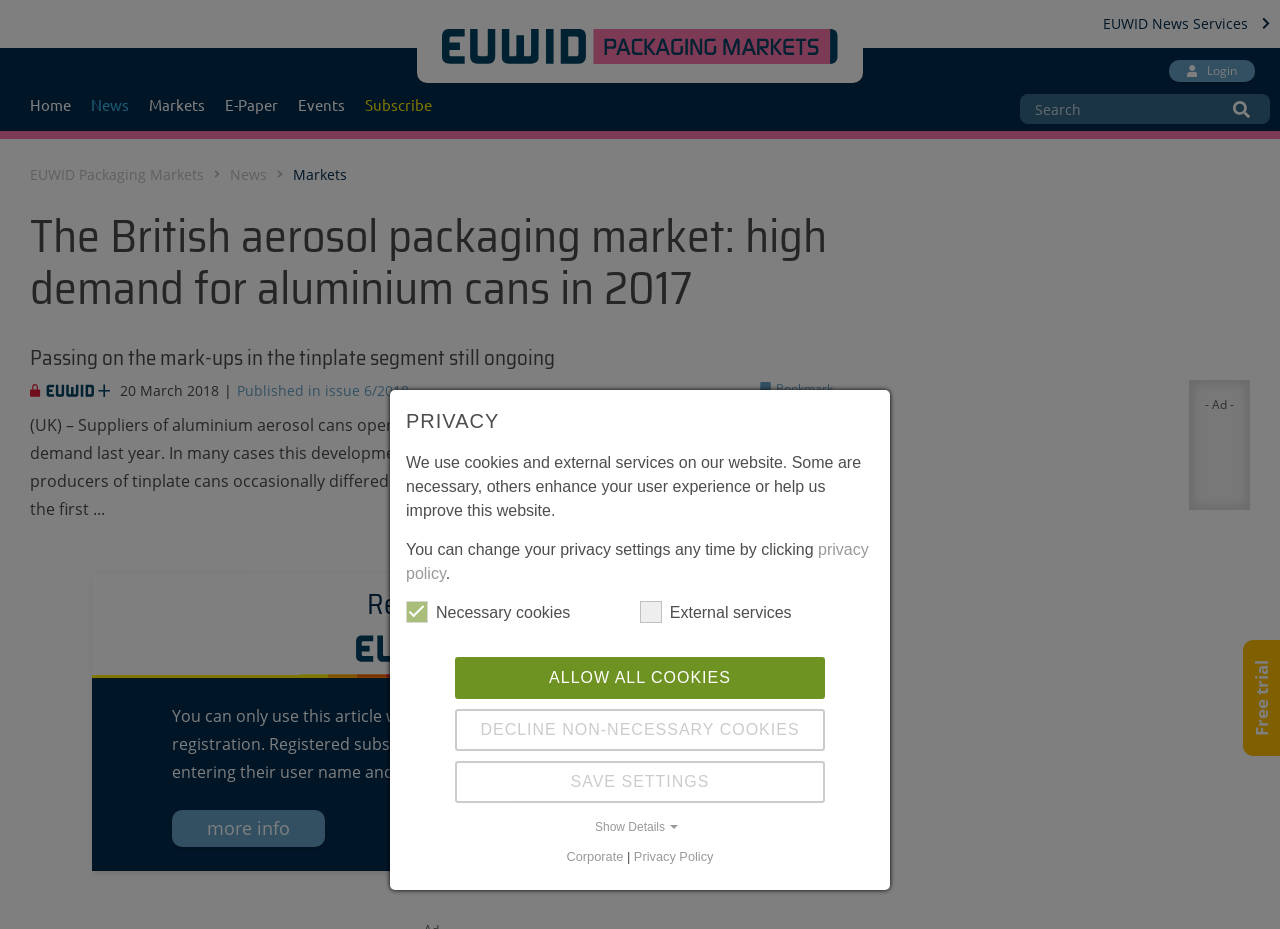What is the purpose of the 'Login' link?
Please give a detailed and elaborate answer to the question.

I determined the purpose of the 'Login' link by reading the text 'You can only use this article with a valid subscription and registration. Registered subscribers can access all articles after entering their user name and password.' located below the article, which suggests that the 'Login' link is used to access subscription content.